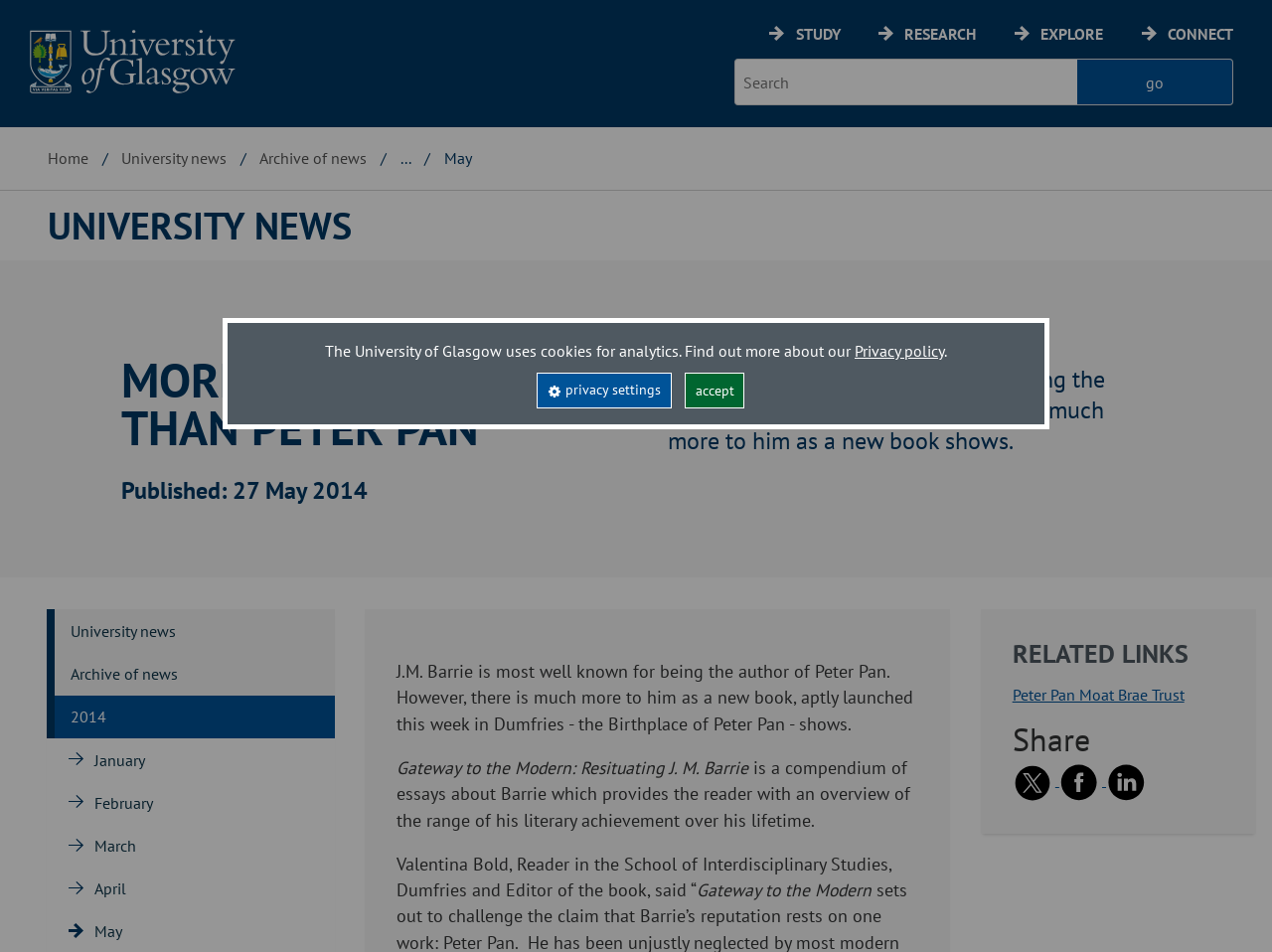Illustrate the webpage's structure and main components comprehensively.

The webpage is from the University of Glasgow, and its main content is about an article titled "More to J.M. Barrie than Peter Pan". At the top, there is a navigation bar with links to "STUDY", "RESEARCH", "EXPLORE", and "CONNECT". Below this, there is a search bar with a "go" button. On the top-left corner, there is a University of Glasgow logo.

The main content is divided into sections. The first section has a heading "UNIVERSITY NEWS" and a link to the same. Below this, there is an article with a heading "MORE TO J.M. BARRIE THAN PETER PAN". The article has a publication date of 27 May 2014 and a brief summary of the content. The main text of the article discusses J.M. Barrie, the author of Peter Pan, and a new book that provides an overview of his literary achievements.

On the right side of the article, there are links to "University news", "Archive of news", and specific months of 2014, including May. Below the article, there is a section titled "RELATED LINKS" with a link to the "Peter Pan Moat Brae Trust" and social media sharing links to Twitter, Facebook, and Linkedin.

Throughout the webpage, there are several navigation elements, including a "Skip to main content" link at the top, a global navigation bar, and breadcrumbs that show the current location within the website. There are also buttons for privacy settings and a link to the privacy policy.